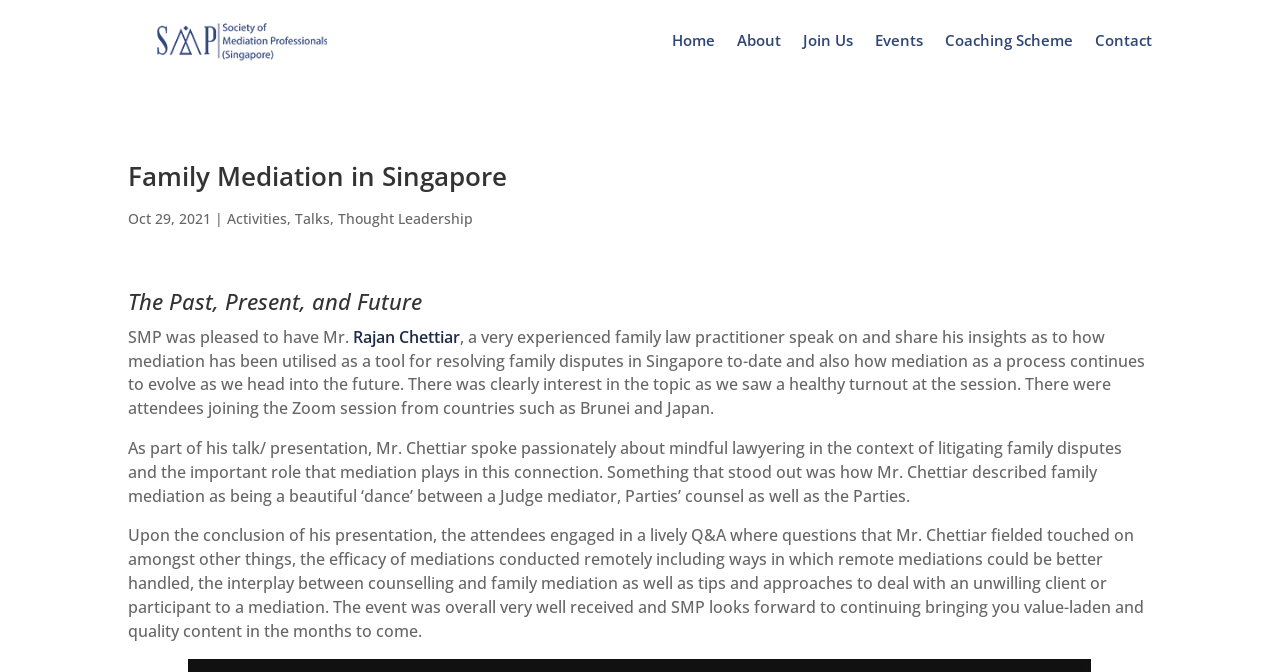Determine the bounding box coordinates of the clickable region to carry out the instruction: "Click the Events link".

[0.684, 0.0, 0.721, 0.119]